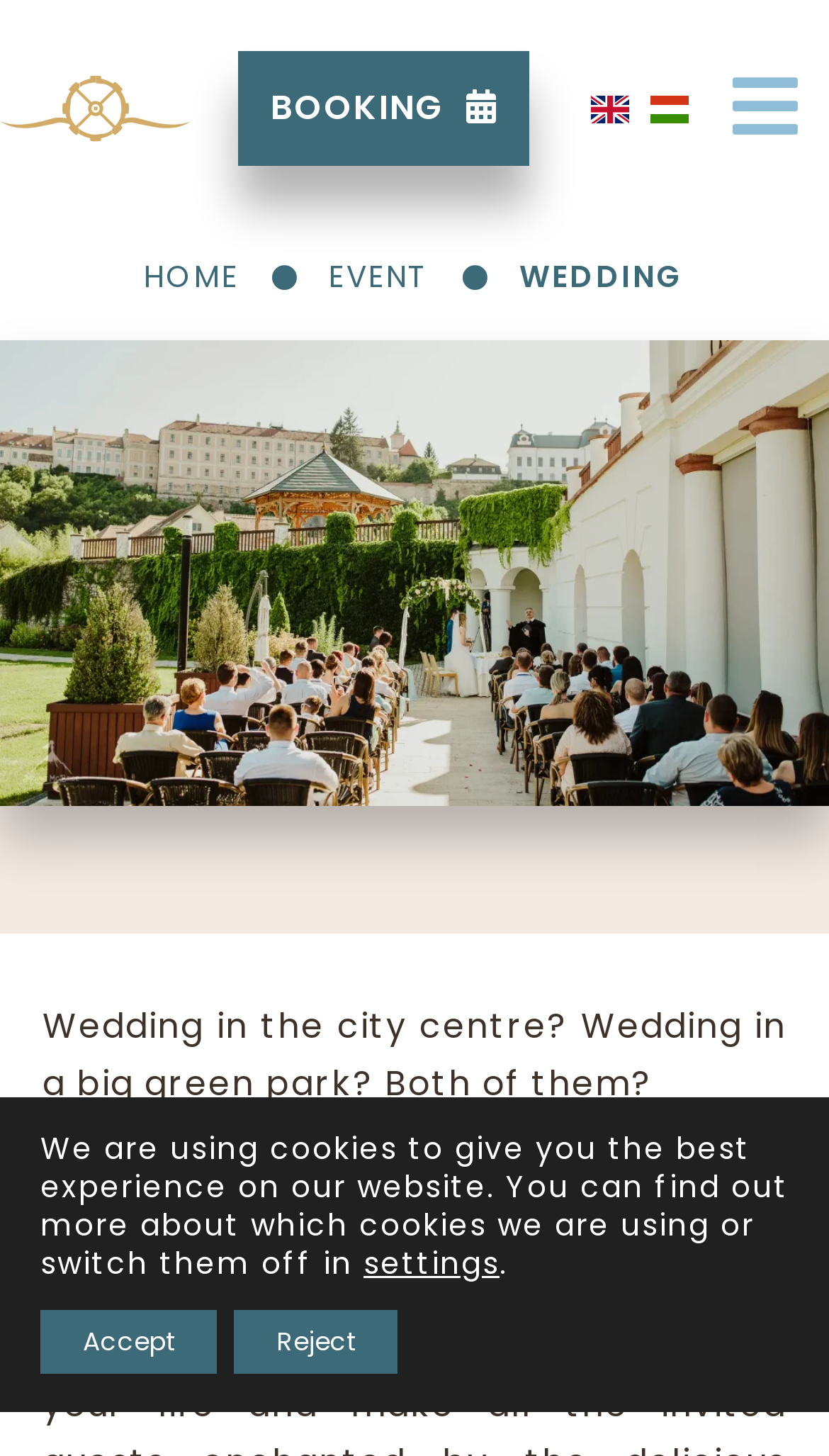Generate a thorough explanation of the webpage's elements.

The webpage appears to be a hotel's website, specifically the Hotel Historia Malomkert in Veszprém, with a focus on wedding services. At the top left, there is a link to the hotel's homepage, followed by a link to booking and then a language selection section with options for English and Hungarian, each accompanied by a small flag icon.

Below the language selection, there is a navigation menu with links to the home page, event page, and a section dedicated to weddings. The wedding section has a heading that reads "WEDDING" and a subheading that asks "Wedding in the city centre? Wedding in a big green park? Both of them?".

At the bottom of the page, there is a GDPR cookie banner that informs users about the use of cookies on the website. The banner provides options to learn more about the cookies used, switch them off, or adjust settings. There are also buttons to accept or reject the use of cookies.

Overall, the webpage is promoting the hotel's wedding services, providing easy access to booking and language selection, while also complying with GDPR regulations regarding cookie usage.